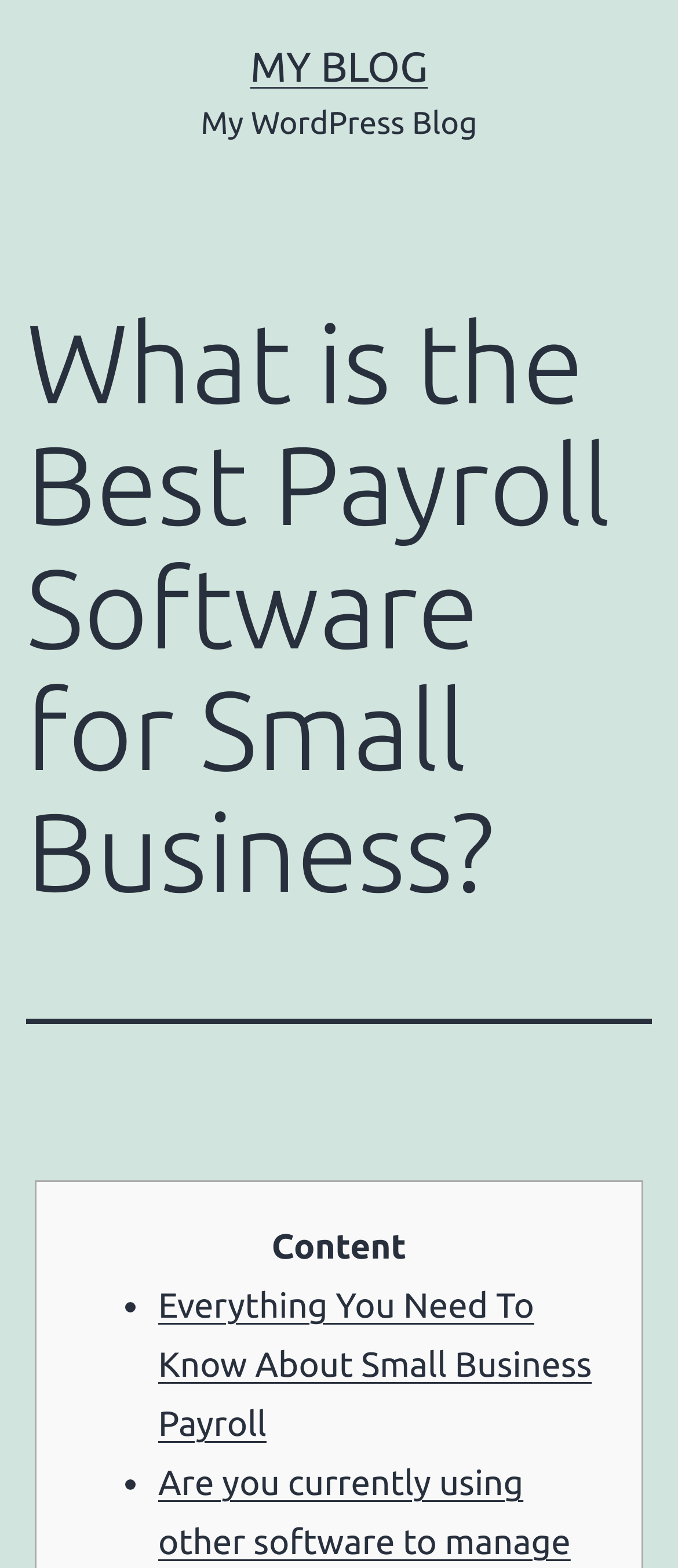What is the name of the blog?
We need a detailed and meticulous answer to the question.

I read the static text 'My WordPress Blog' which is likely the name of the blog.